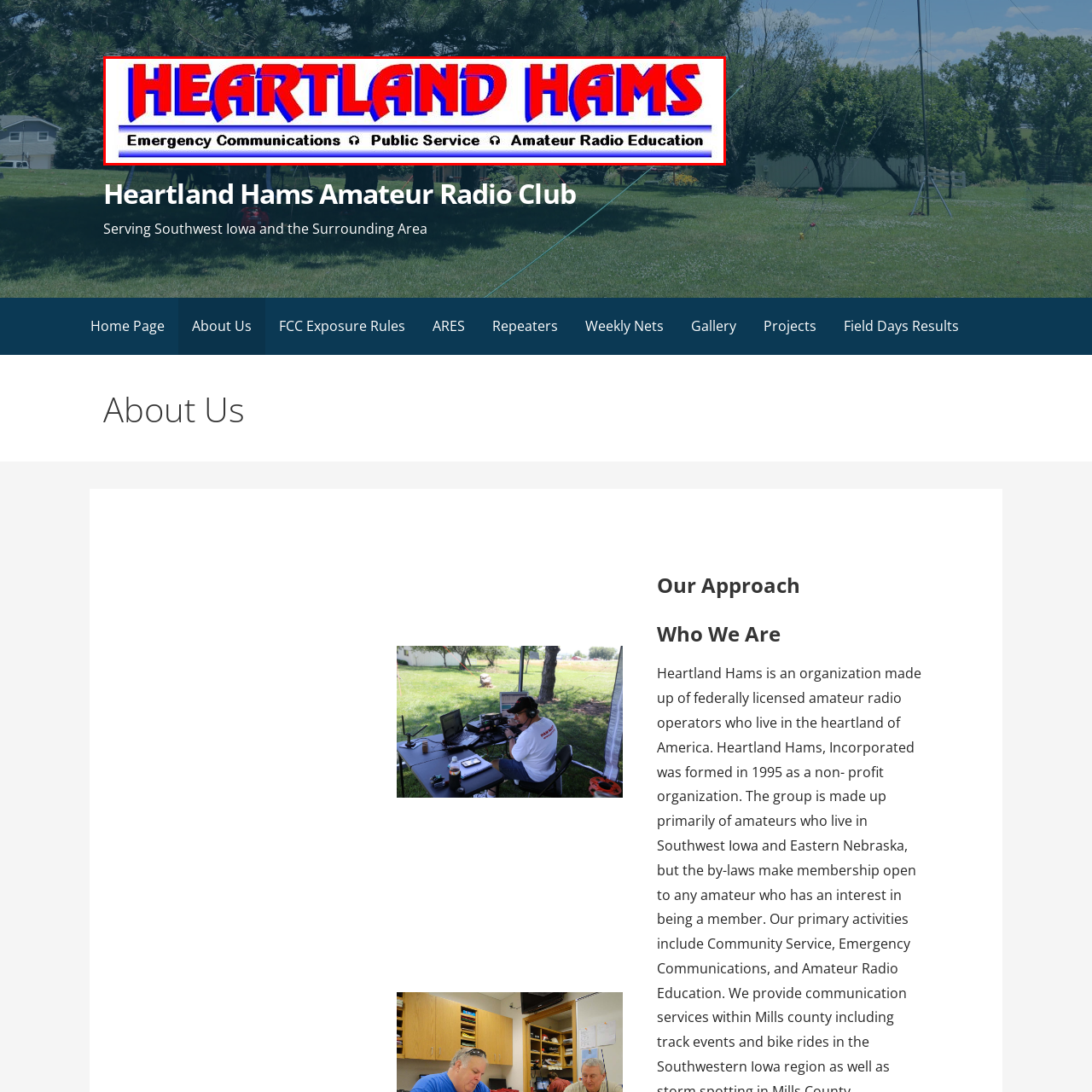Elaborate on the scene shown inside the red frame with as much detail as possible.

The image showcases the logo of the "Heartland Hams Amateur Radio Club," prominently displayed in a vibrant combination of red and blue lettering. The bold, uppercase text reads "HEARTLAND HAMS," effectively capturing attention with its dynamic font. Beneath the main title, three key principles are highlighted: "Emergency Communications," "Public Service," and "Amateur Radio Education," each separated by amateur radio icons. This logo serves as a visual representation of the club’s mission to engage in emergency communication, public service, and educational activities related to amateur radio, emphasizing their commitment to the community in Southwest Iowa and the surrounding area.